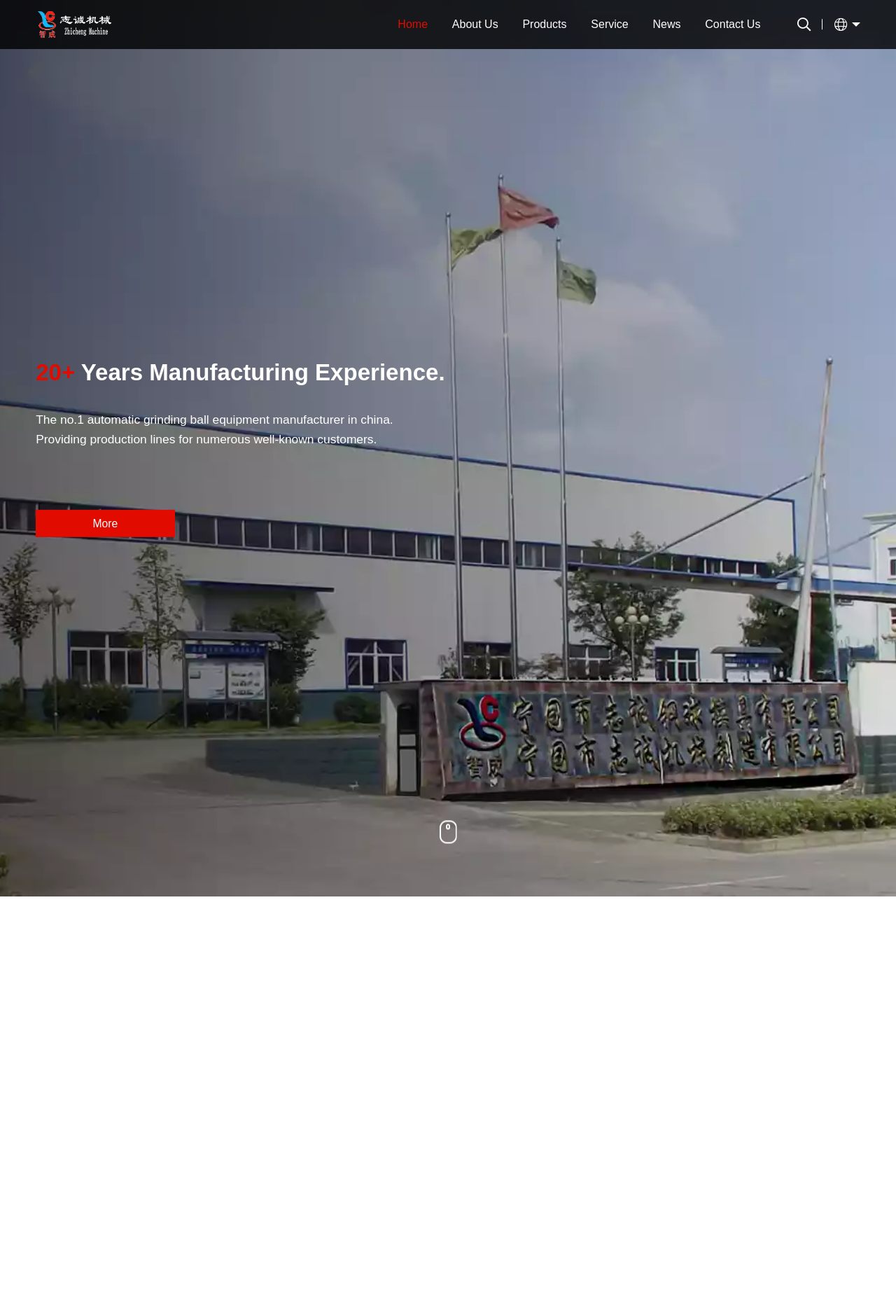Highlight the bounding box of the UI element that corresponds to this description: "News".

[0.729, 0.0, 0.76, 0.037]